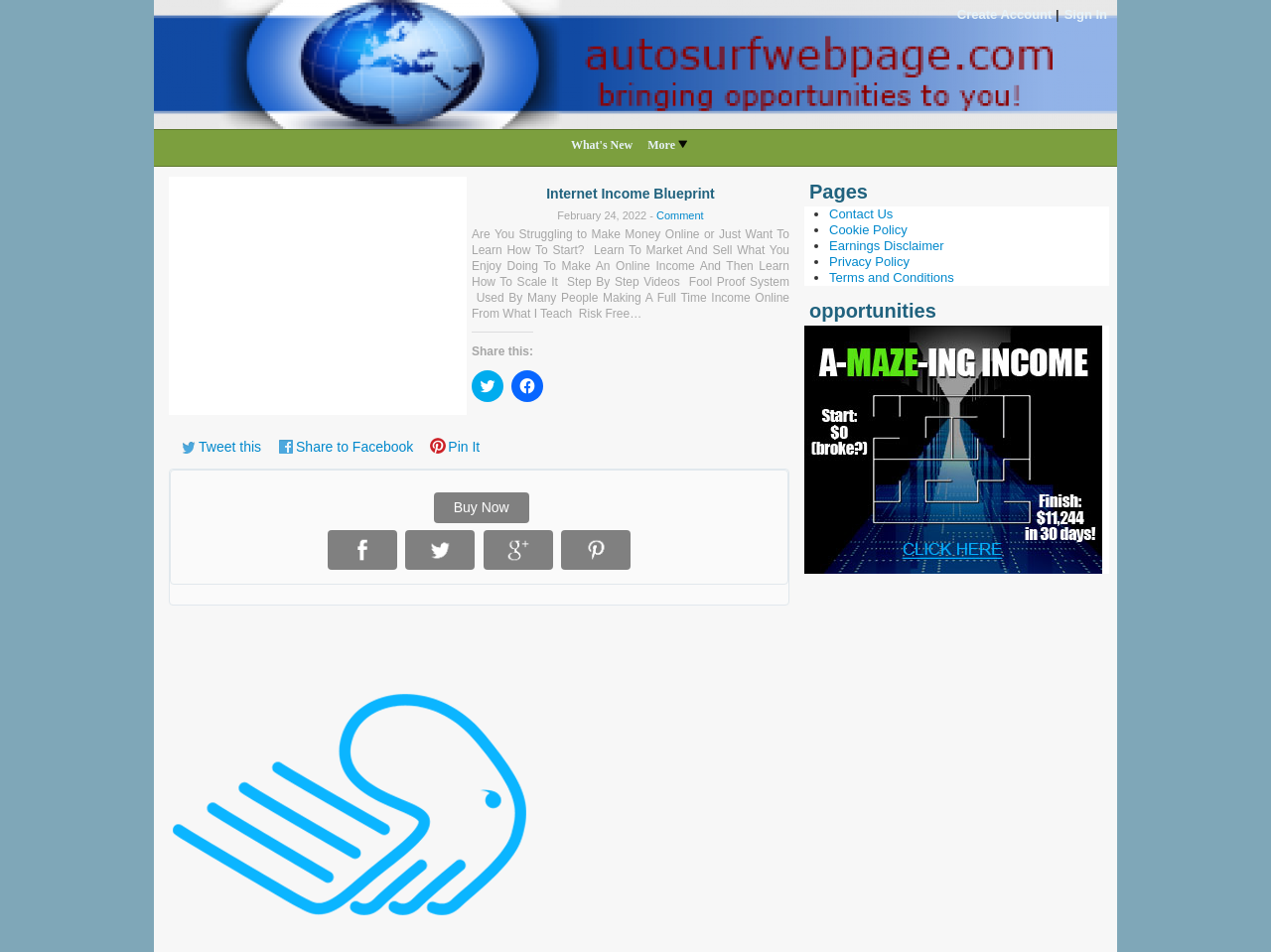What type of content is available on this webpage?
Based on the image, provide your answer in one word or phrase.

Text and images